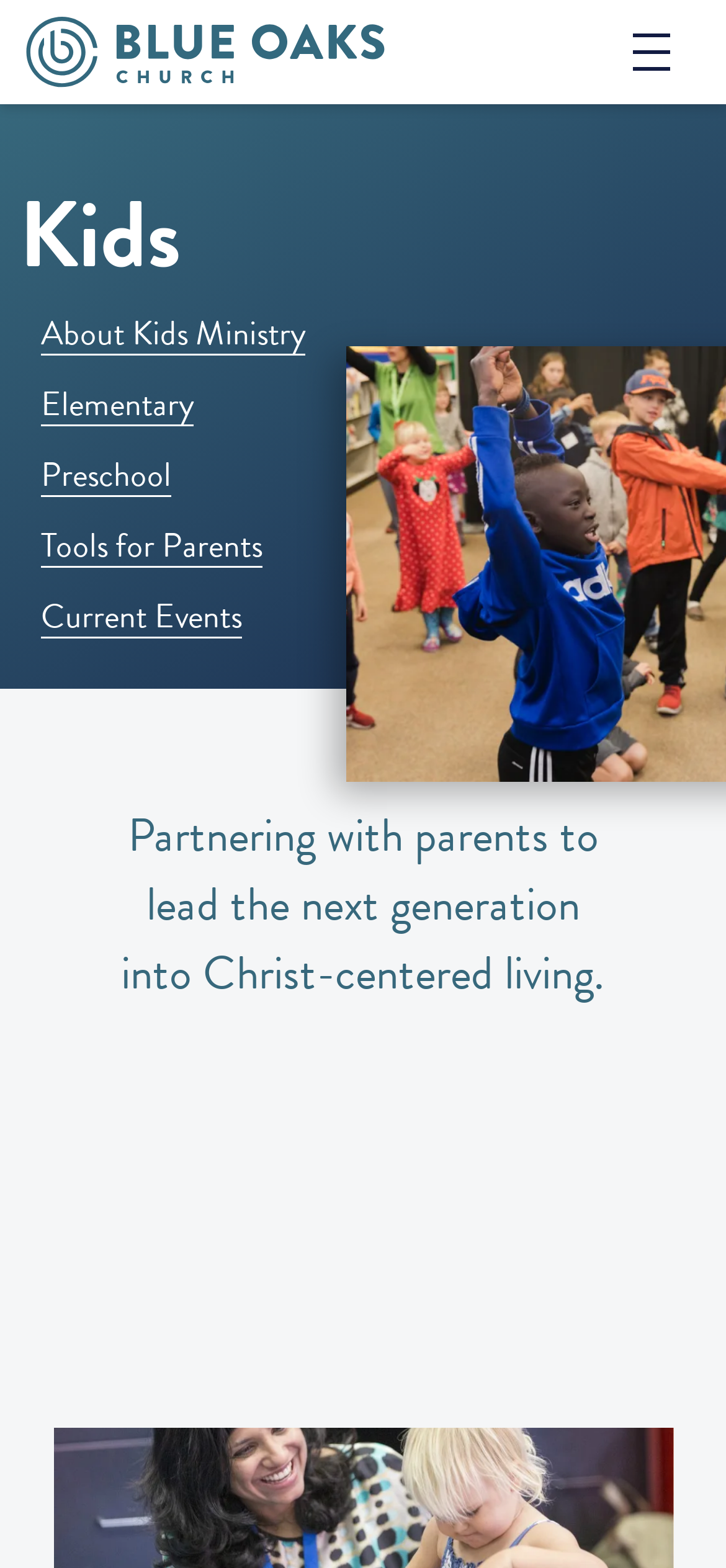Examine the image and give a thorough answer to the following question:
How many links are there in the navigation menu?

The navigation menu is located at the top right corner of the webpage, and it has 6 links: 'About Kids Ministry', 'Elementary', 'Preschool', 'Tools for Parents', 'Current Events', and a hidden link.